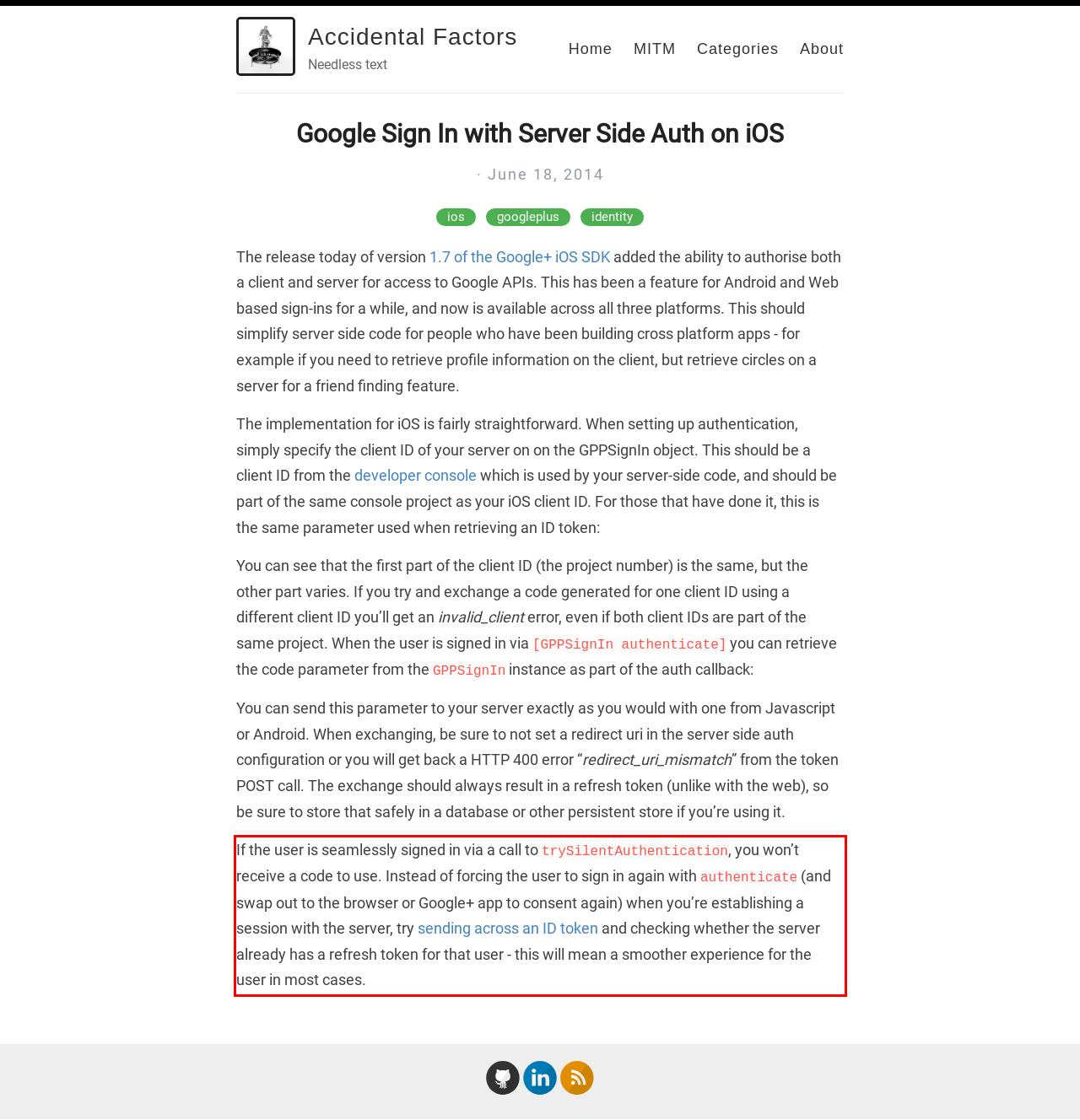Locate the red bounding box in the provided webpage screenshot and use OCR to determine the text content inside it.

If the user is seamlessly signed in via a call to trySilentAuthentication, you won’t receive a code to use. Instead of forcing the user to sign in again with authenticate (and swap out to the browser or Google+ app to consent again) when you’re establishing a session with the server, try sending across an ID token and checking whether the server already has a refresh token for that user - this will mean a smoother experience for the user in most cases.